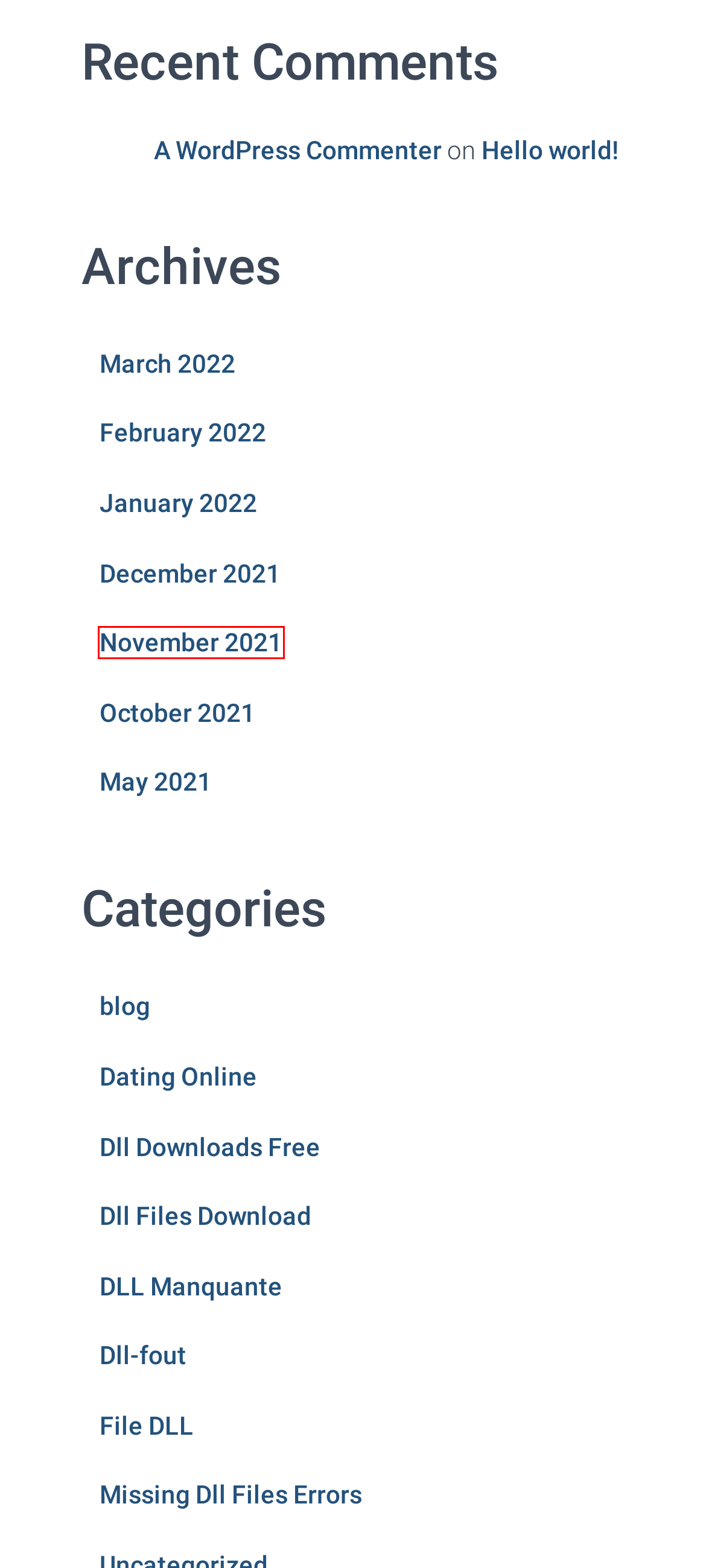A screenshot of a webpage is given with a red bounding box around a UI element. Choose the description that best matches the new webpage shown after clicking the element within the red bounding box. Here are the candidates:
A. Hello world!
B. File DLL
C. February 2022
D. May 2021
E. January 2022
F. December 2021
G. November 2021
H. Dating Online

G